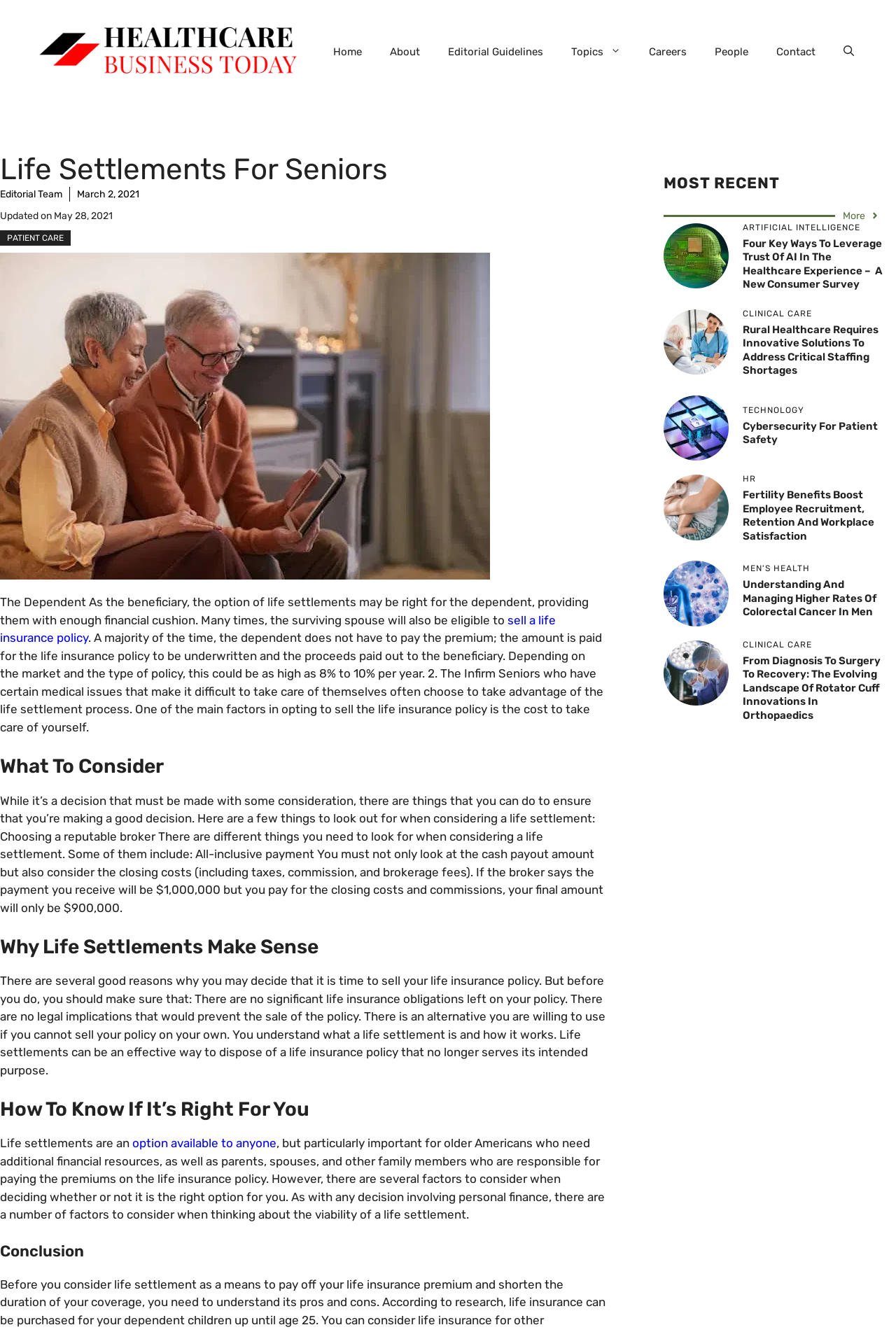Predict the bounding box coordinates of the area that should be clicked to accomplish the following instruction: "Read the article about 'Four Key Ways To Leverage Trust Of AI In The Healthcare Experience'". The bounding box coordinates should consist of four float numbers between 0 and 1, i.e., [left, top, right, bottom].

[0.829, 0.178, 0.985, 0.218]